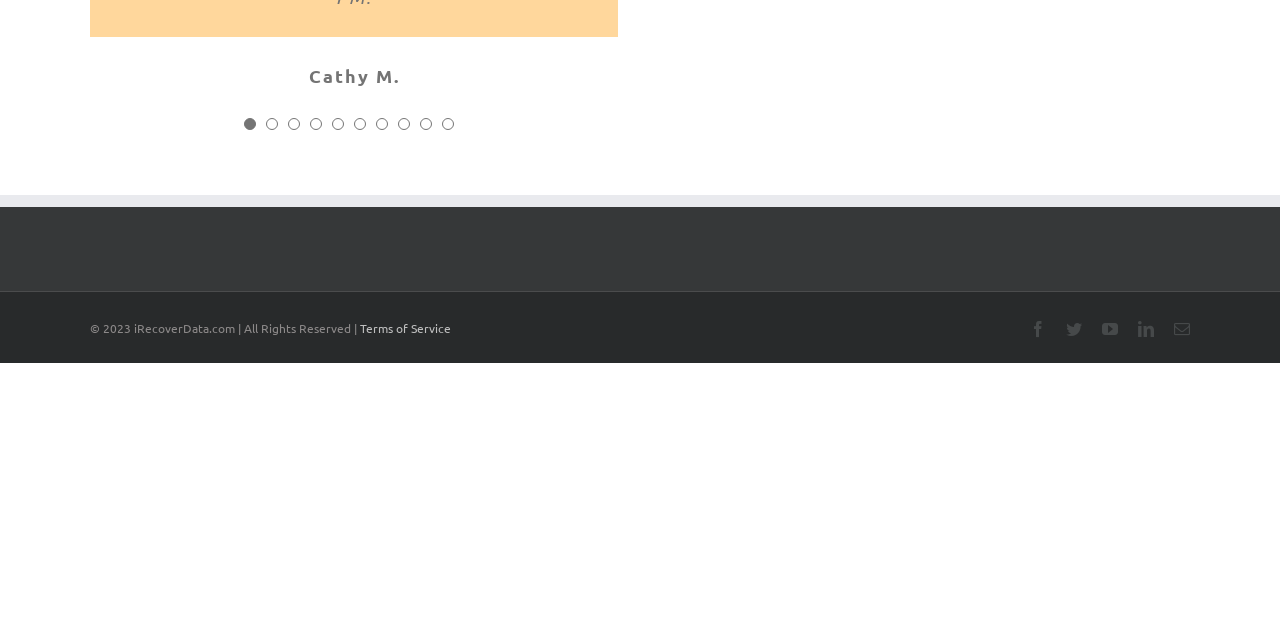Please find the bounding box for the UI component described as follows: "Terms of Service".

[0.281, 0.5, 0.352, 0.525]